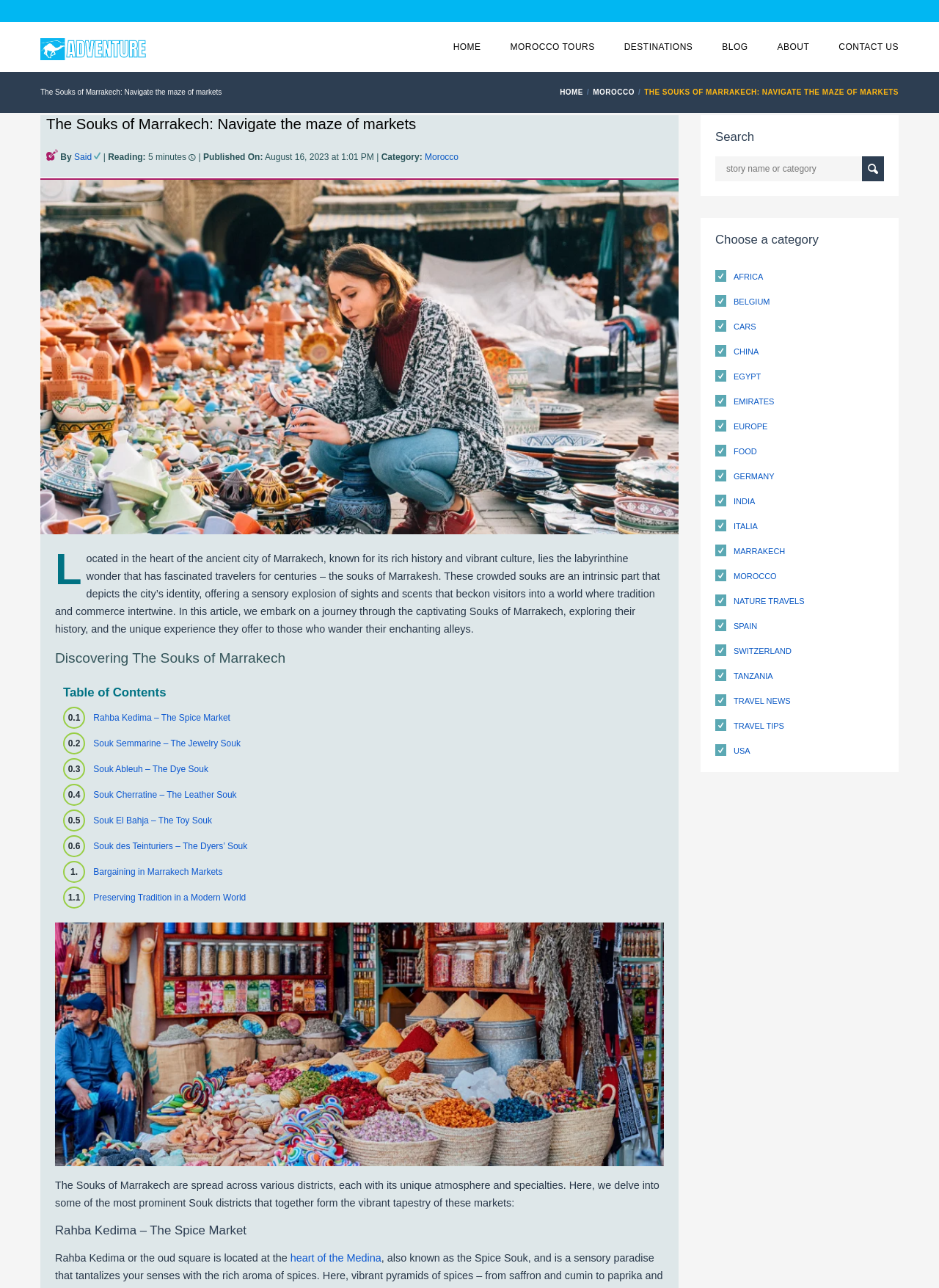Identify the bounding box coordinates of the part that should be clicked to carry out this instruction: "Search for a story name or category".

[0.762, 0.121, 0.941, 0.14]